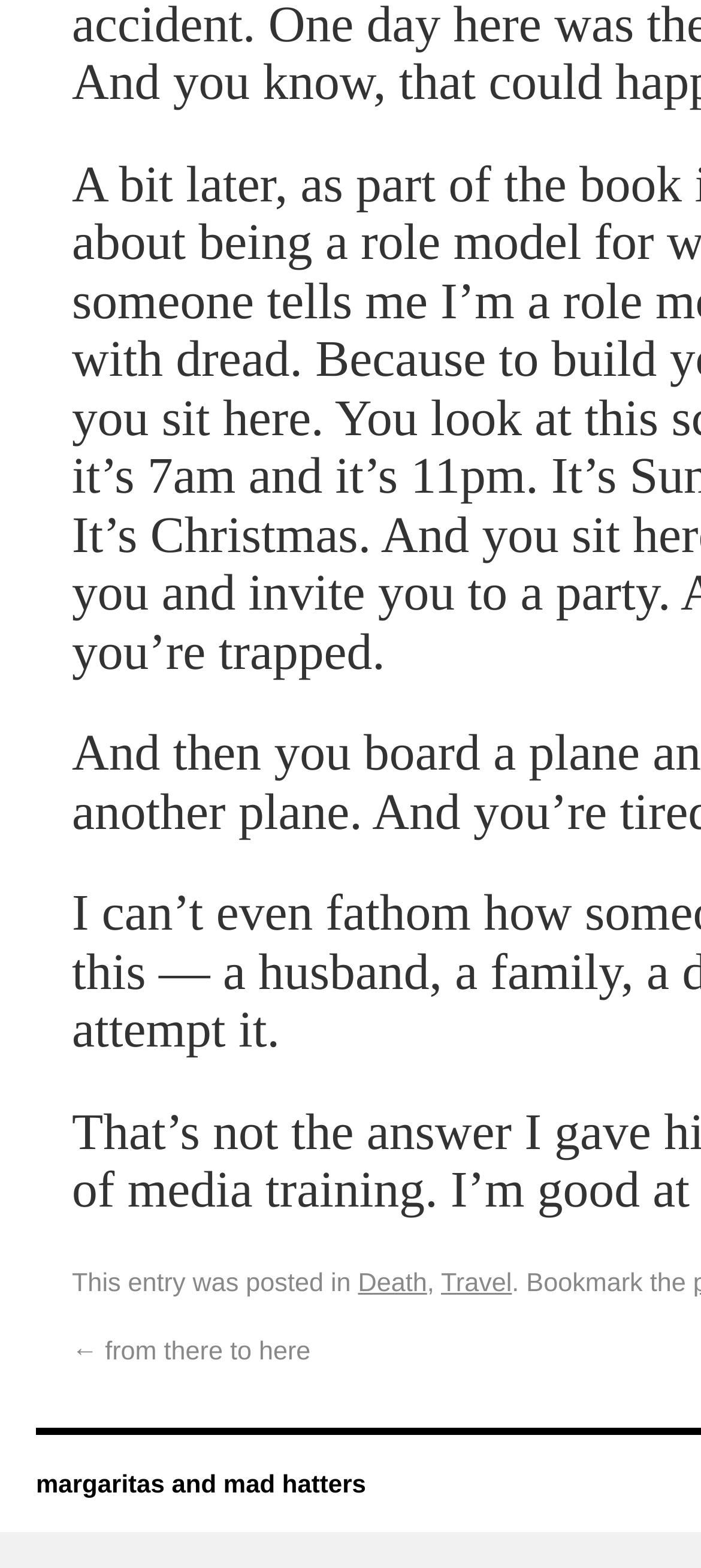Provide the bounding box coordinates of the UI element this sentence describes: "margaritas and mad hatters".

[0.051, 0.937, 0.522, 0.956]